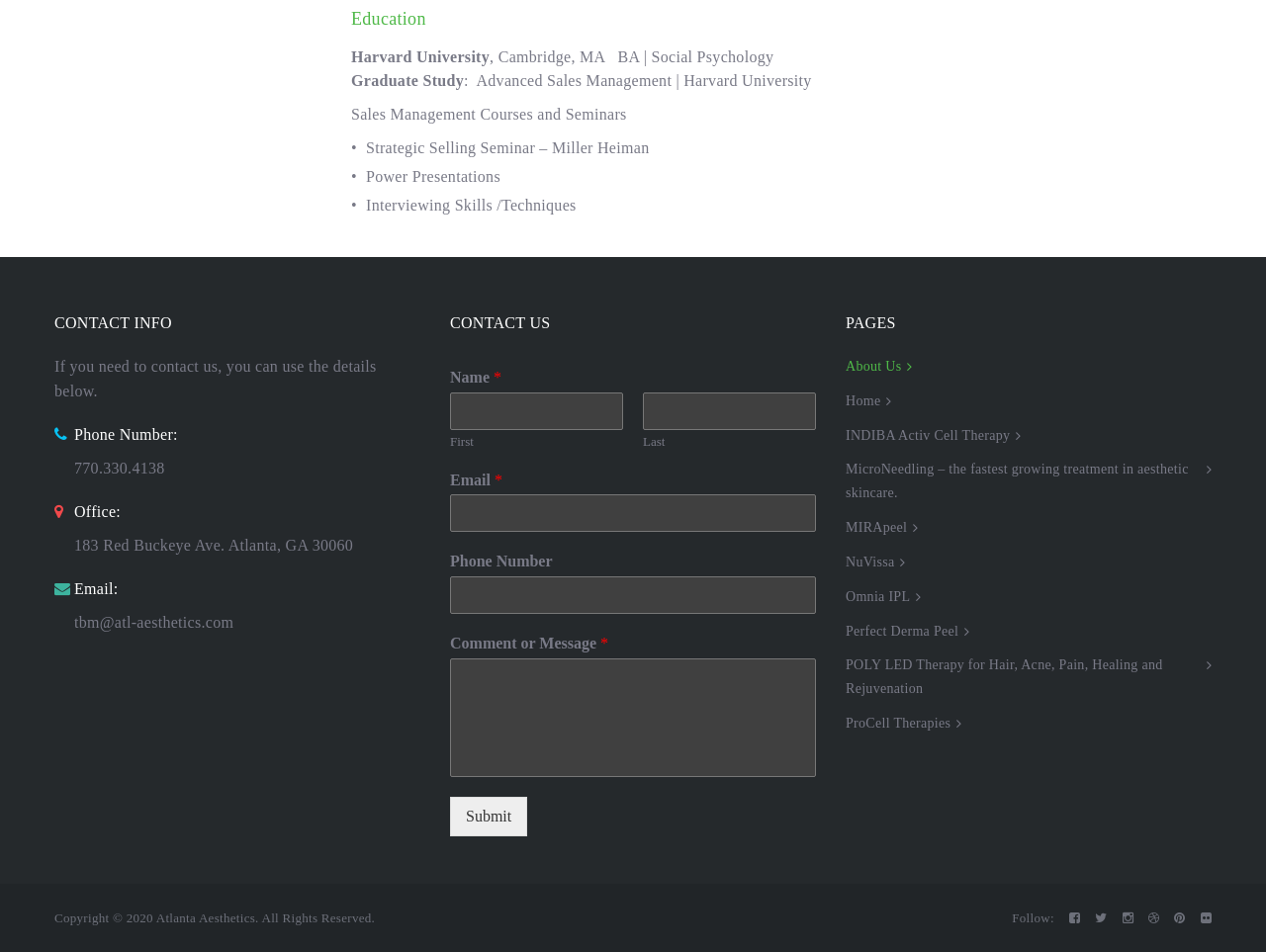Bounding box coordinates are given in the format (top-left x, top-left y, bottom-right x, bottom-right y). All values should be floating point numbers between 0 and 1. Provide the bounding box coordinate for the UI element described as: parent_node: Phone Number name="wpforms[fields][3]"

[0.355, 0.606, 0.645, 0.645]